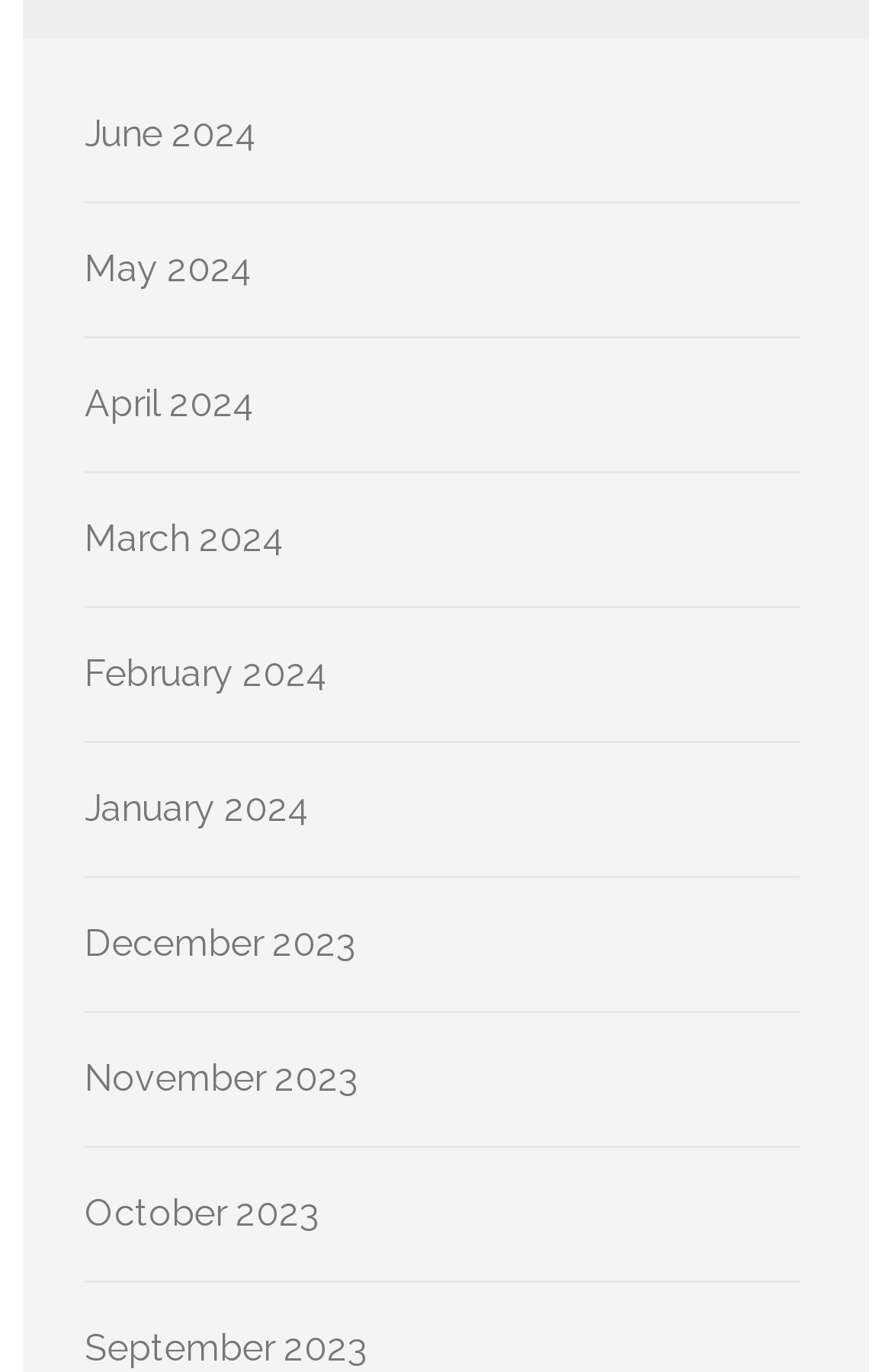Please indicate the bounding box coordinates for the clickable area to complete the following task: "browse April 2024". The coordinates should be specified as four float numbers between 0 and 1, i.e., [left, top, right, bottom].

[0.095, 0.278, 0.287, 0.31]